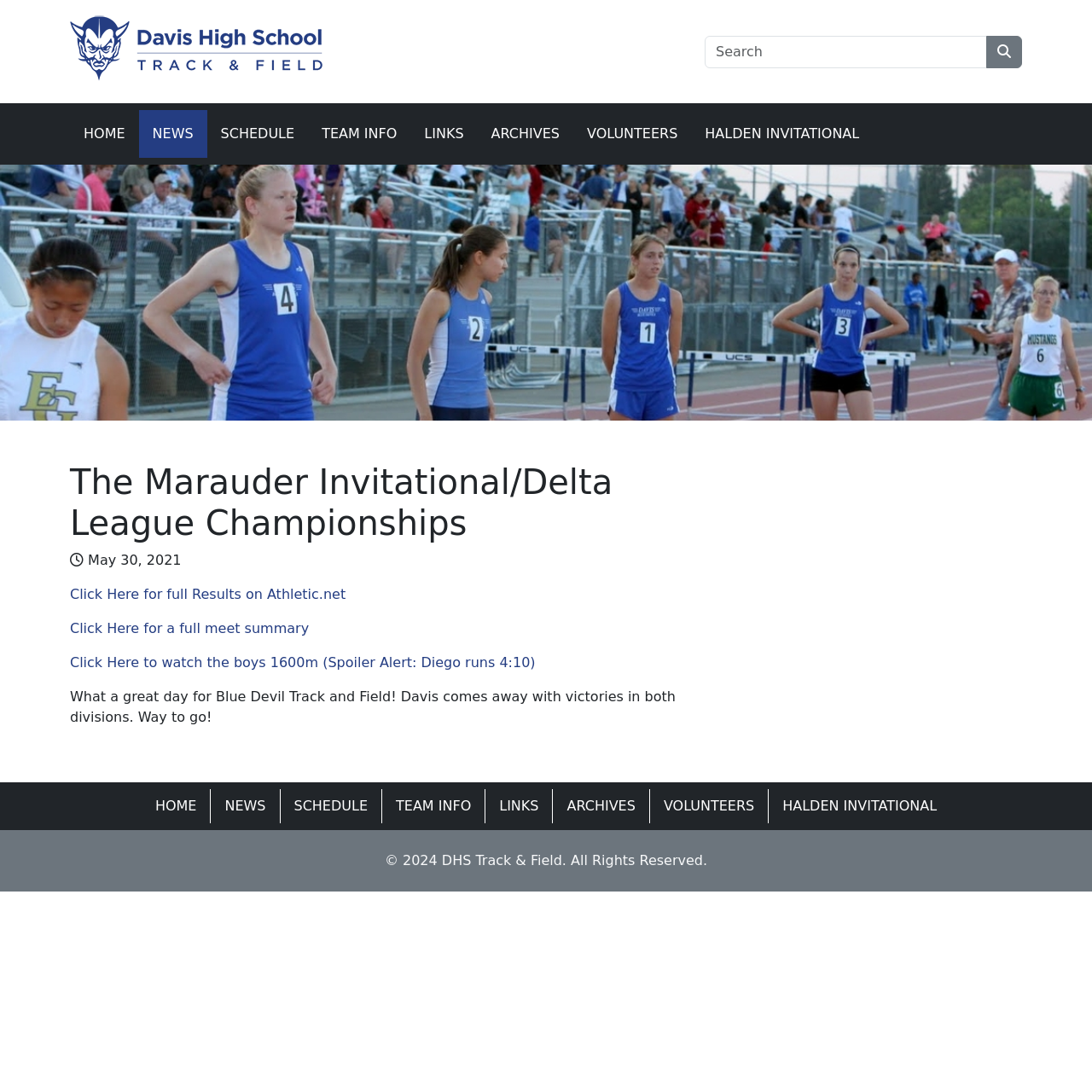Specify the bounding box coordinates of the area that needs to be clicked to achieve the following instruction: "Watch the boys 1600m video".

[0.064, 0.599, 0.49, 0.614]